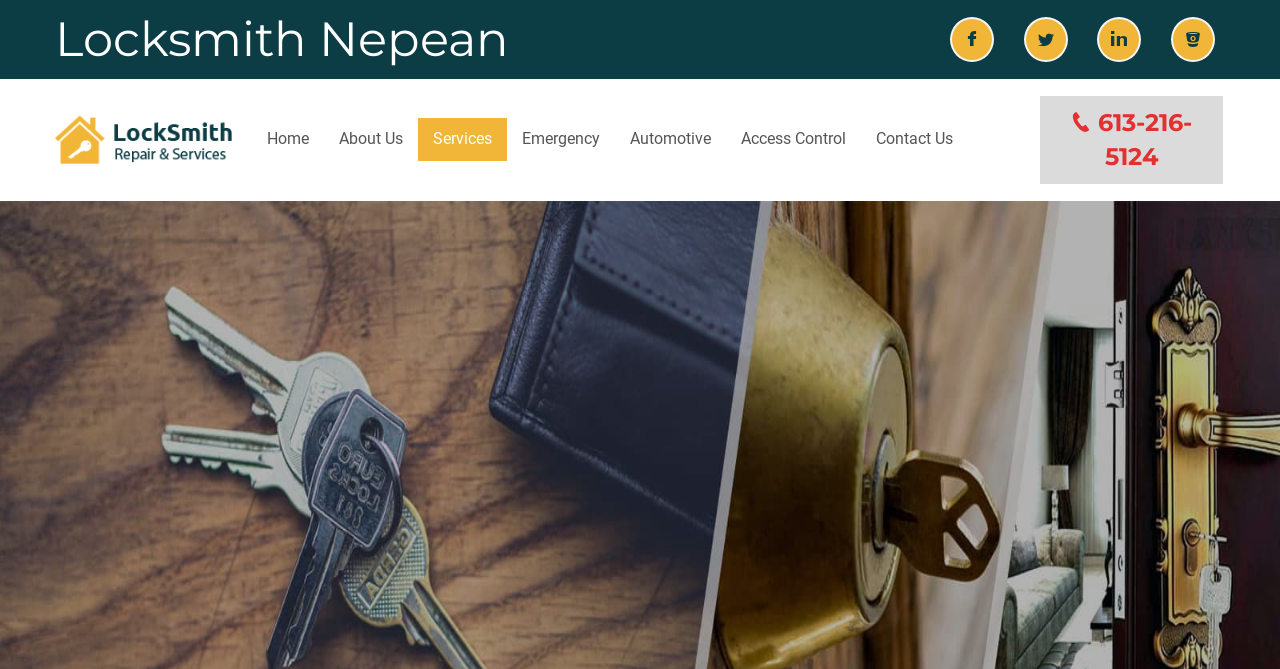Locate the bounding box coordinates of the area where you should click to accomplish the instruction: "Learn more about locksmith services in Nepean".

[0.043, 0.172, 0.181, 0.246]